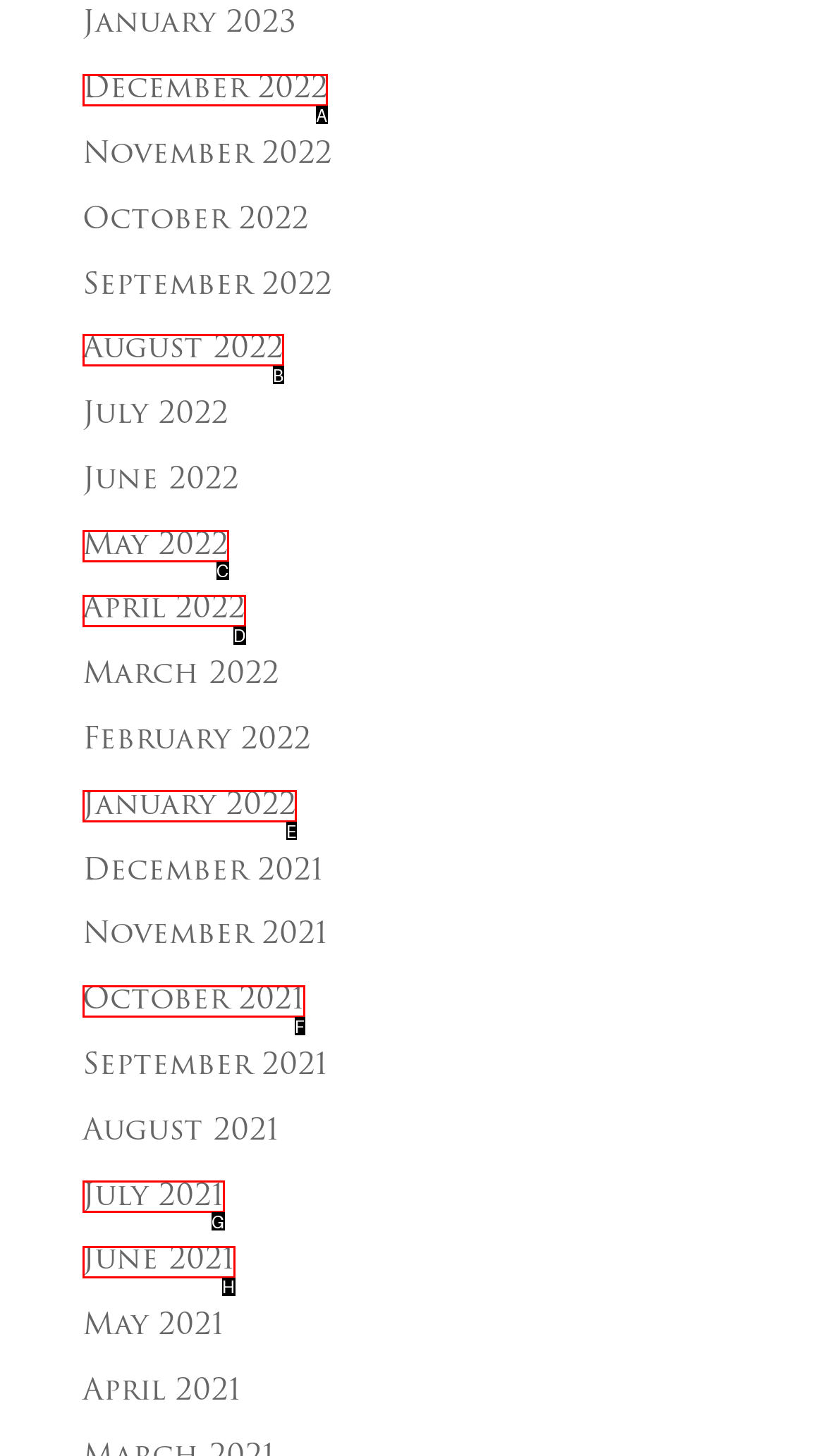Select the correct UI element to complete the task: go to December 2022
Please provide the letter of the chosen option.

A